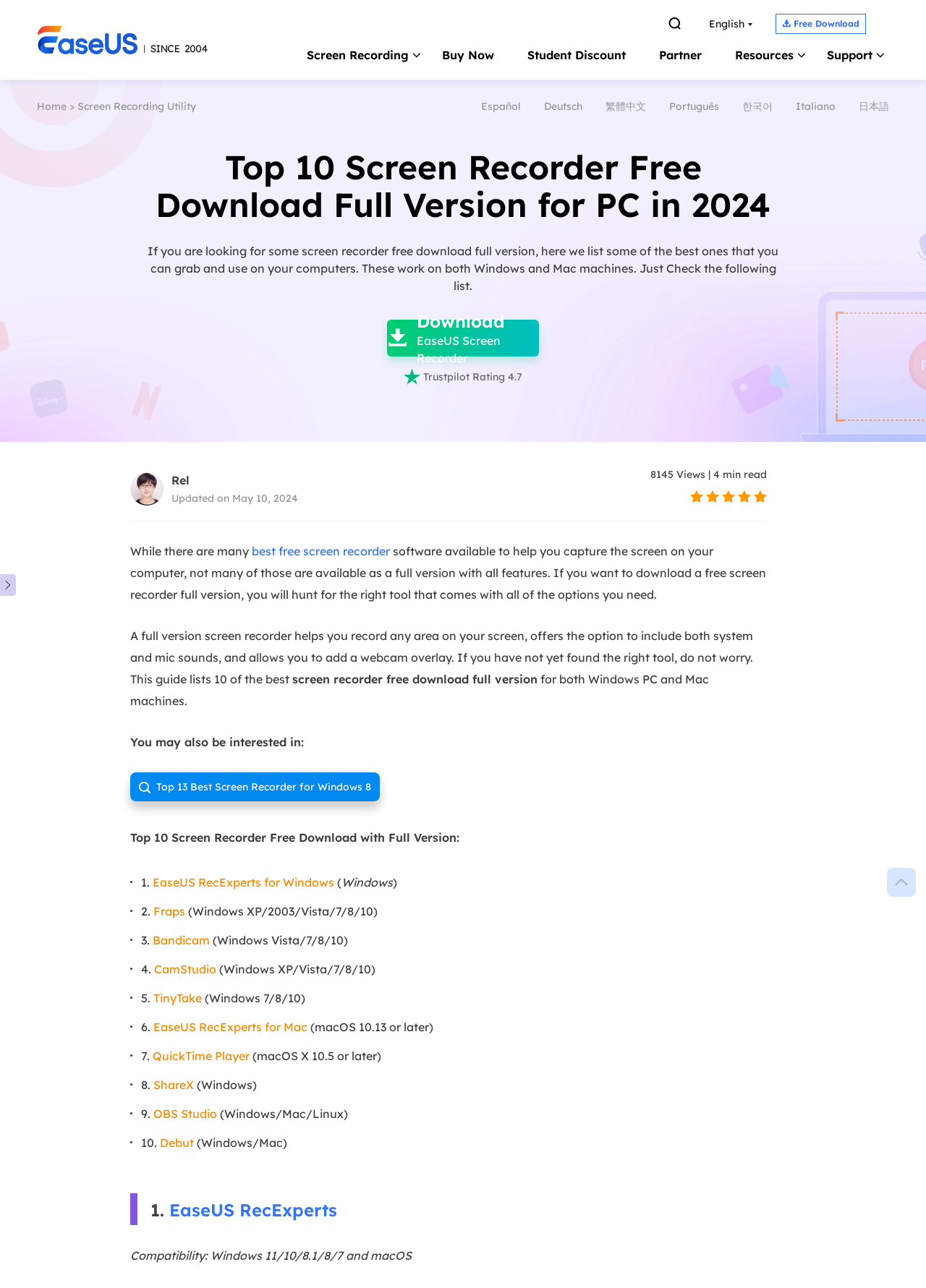Elaborate on the different components and information displayed on the webpage.

This webpage is about screen recorders, specifically listing the top 10 free screen recorders with full versions for both Windows and Mac machines. At the top, there is a navigation menu with links to "Home", "Screen Recording Utility", and other languages. Below the navigation menu, there is a heading that reads "Top 10 Screen Recorder Free Download Full Version for PC in 2024". 

Following the heading, there is a brief introduction to the topic, explaining that the webpage will list the best screen recorders that can be downloaded for free with all features. The introduction is accompanied by a download link for EaseUS Screen Recorder and a Trustpilot rating of 4.7. 

On the left side of the page, there is a section with a heading "Top 10 Screen Recorder Free Download with Full Version:" followed by a list of 10 screen recorders, each with a number, name, and a brief description. The list includes EaseUS RecExperts for Windows, Fraps, Bandicam, CamStudio, TinyTake, and others. 

On the right side of the page, there are several links to related articles, including "Top 13 Best Screen Recorder for Windows 8" and "ScreenShot Take Screenshot on PC". There are also links to "Buy Now", "Partner", "Resources", and "Support" at the top and bottom of the page. Additionally, there are some icons and images scattered throughout the page, including a screenshot of a screen recorder and some rating icons.